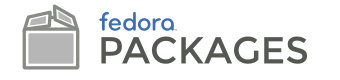What is symbolized by the stylized depiction?
Using the visual information, respond with a single word or phrase.

Package distribution and management